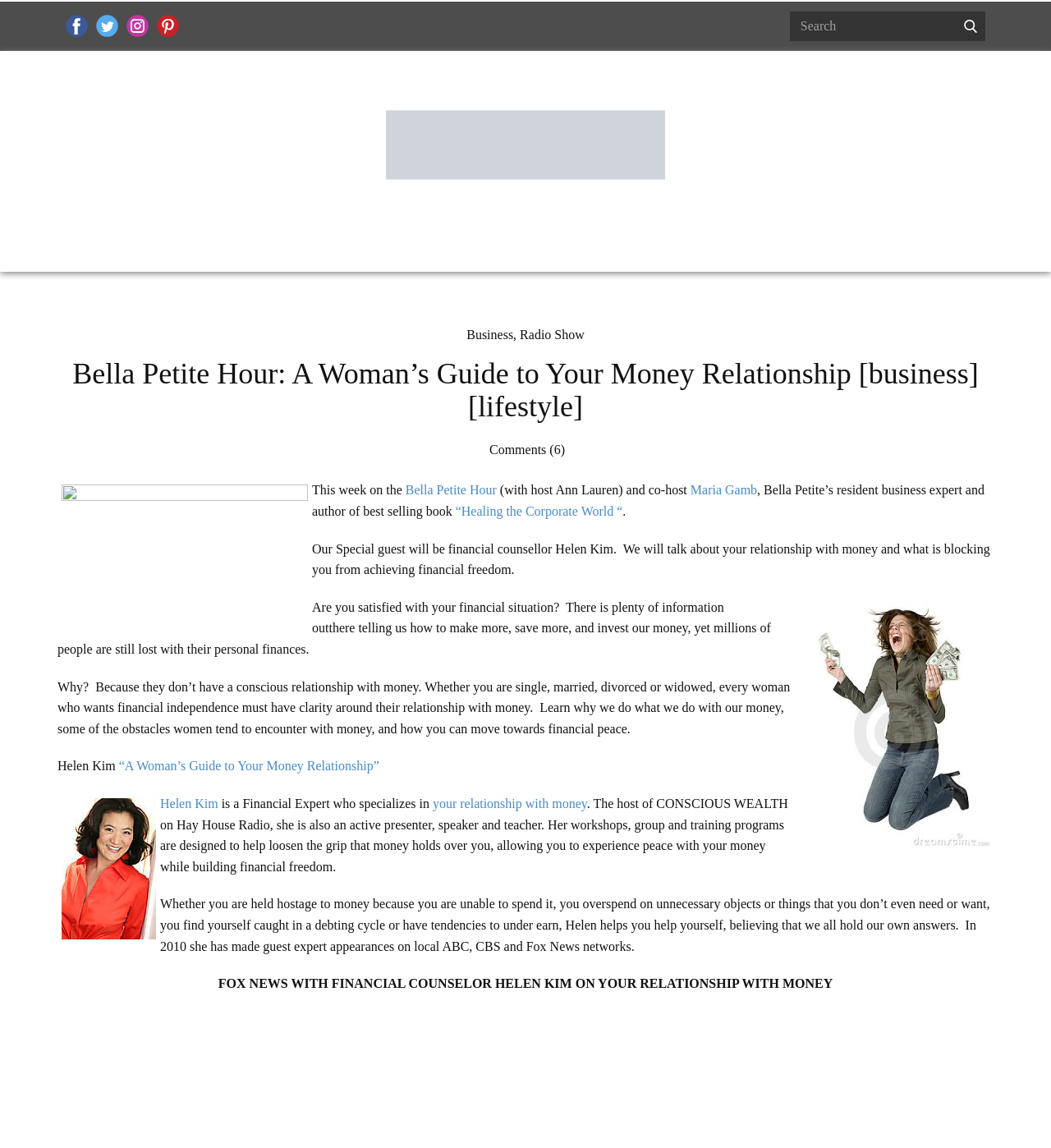Show the bounding box coordinates of the region that should be clicked to follow the instruction: "Read about Bella Petite Hour."

[0.297, 0.421, 0.386, 0.433]